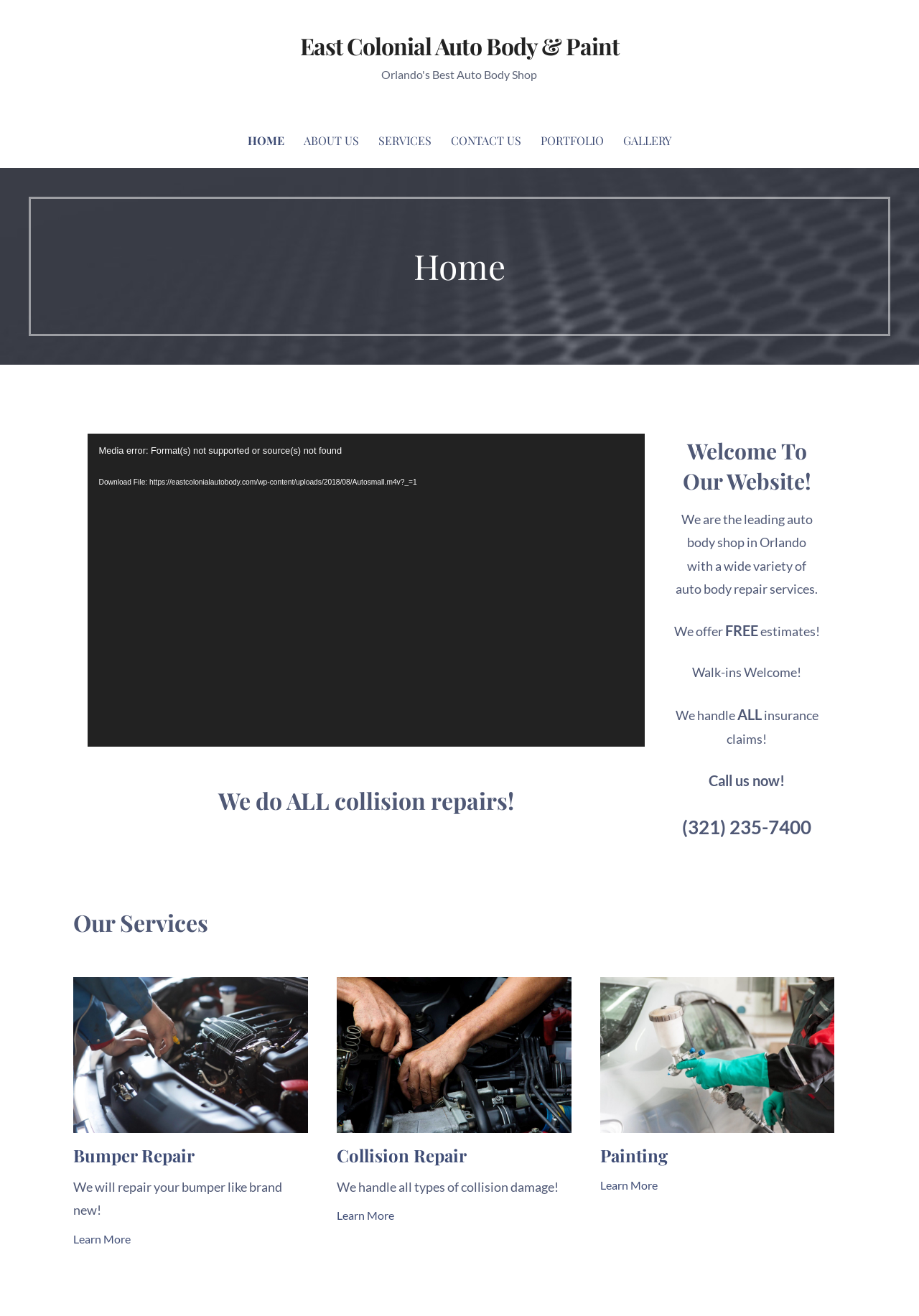What type of file can be downloaded from the video player?
Please provide a single word or phrase as your answer based on the screenshot.

m4v